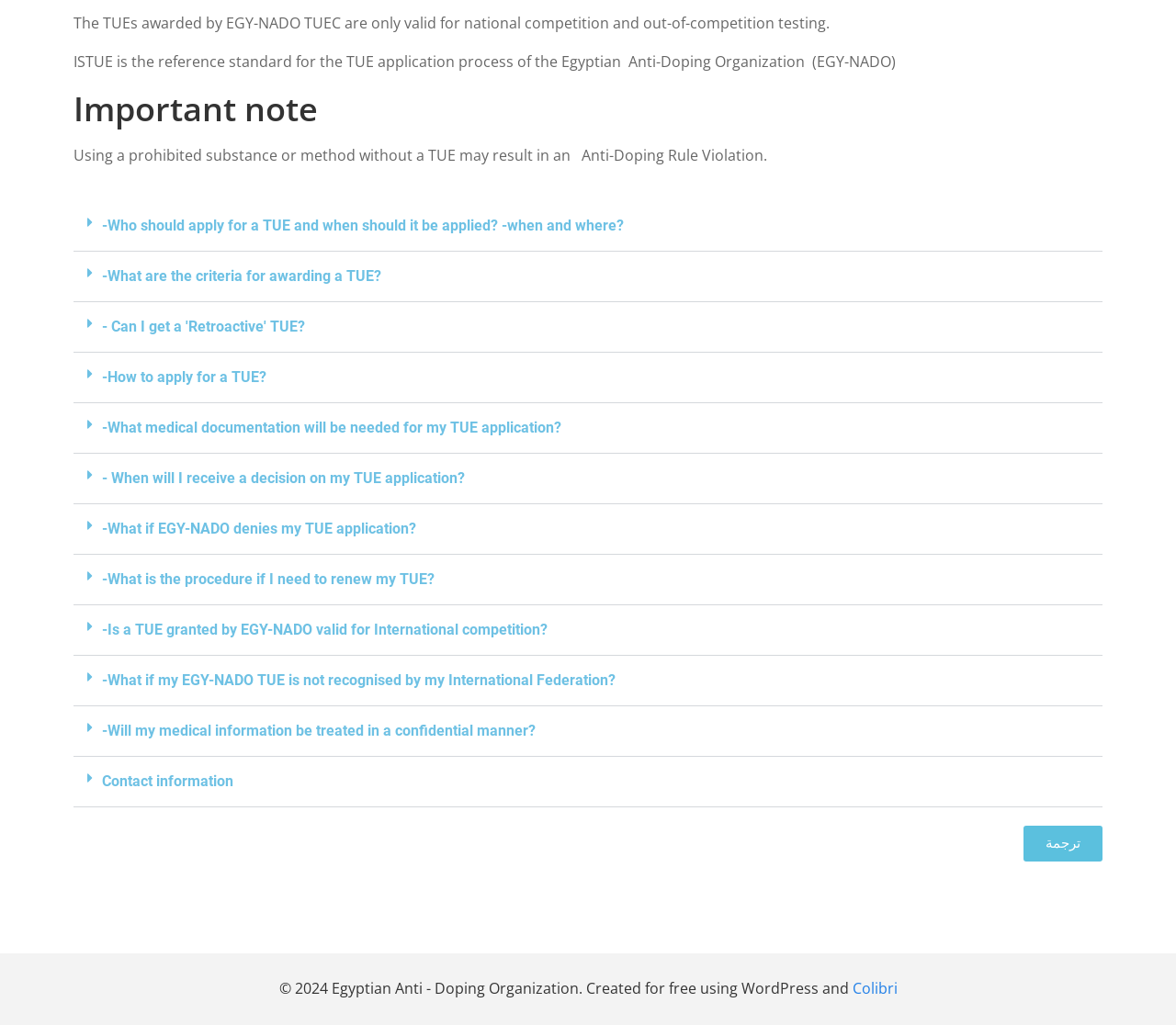Given the description of a UI element: "Contact information", identify the bounding box coordinates of the matching element in the webpage screenshot.

[0.087, 0.754, 0.198, 0.771]